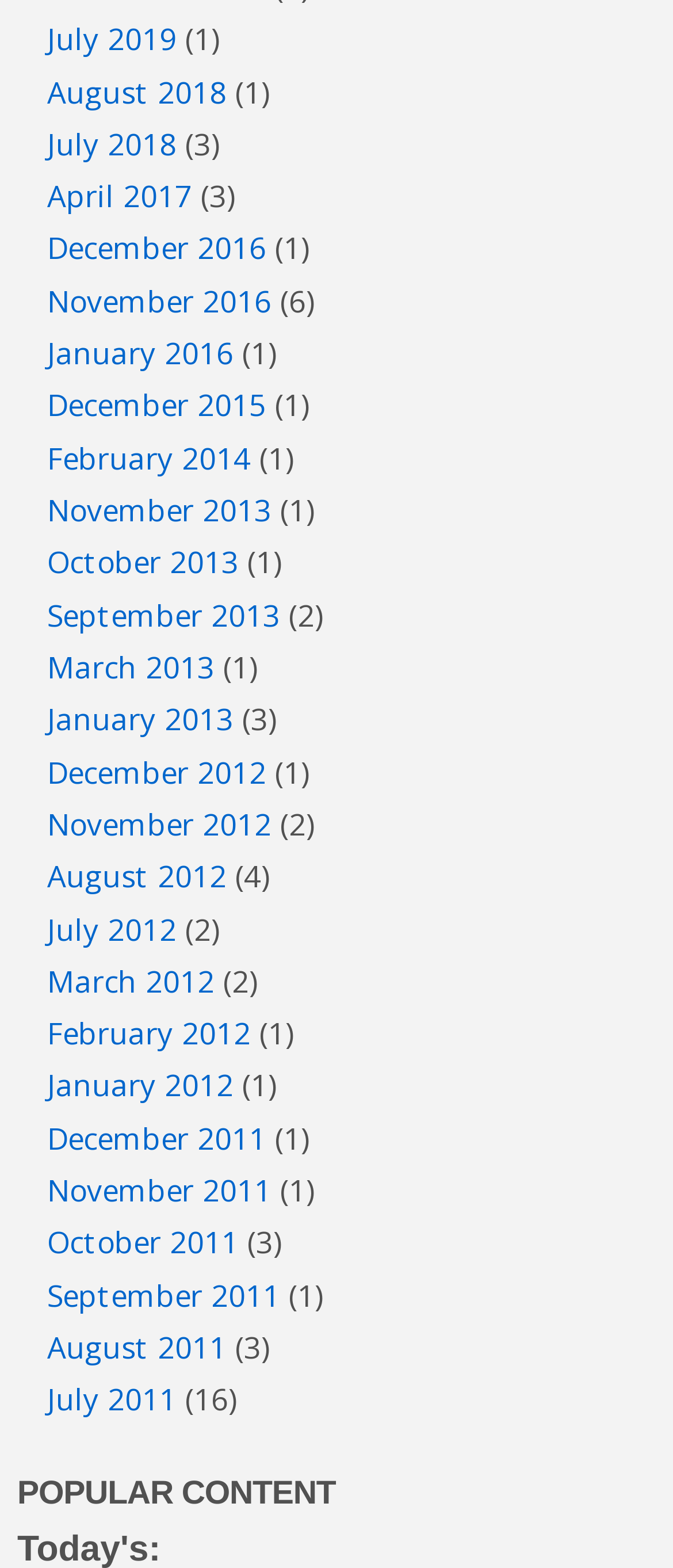Review the image closely and give a comprehensive answer to the question: Is the content on this webpage organized chronologically?

The links on the webpage are listed in reverse chronological order, with the most recent dates at the top and the oldest dates at the bottom. This suggests that the content is organized chronologically.